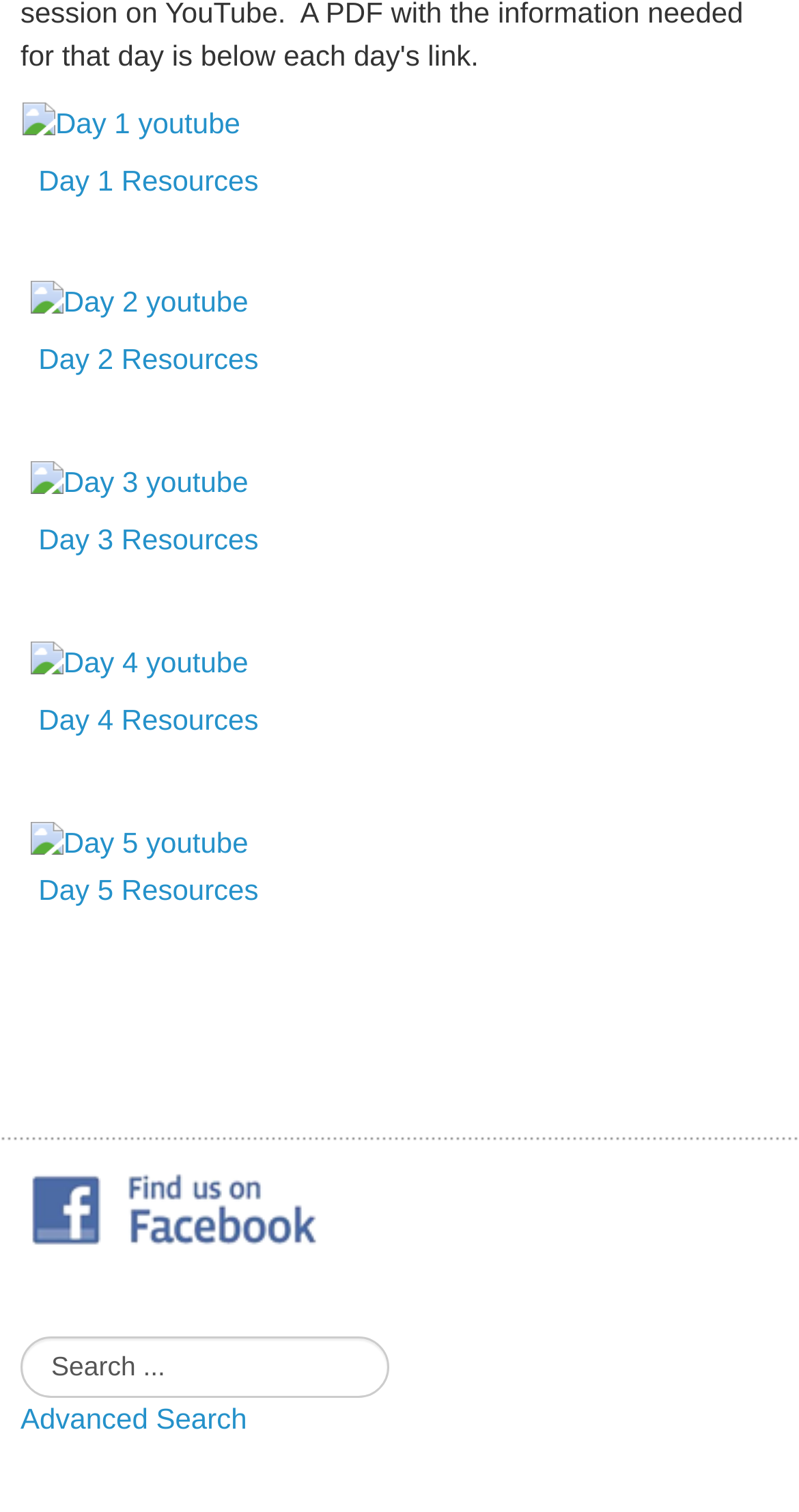What is the pattern of the table structure?
Provide a fully detailed and comprehensive answer to the question.

The table structure follows a pattern of alternating between YouTube links and Resources links, with each day having a corresponding YouTube link and Resources link in separate table rows.